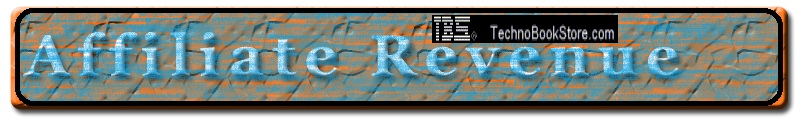What is the name of the website?
Please give a detailed and elaborate answer to the question based on the image.

The name of the website is TechnoBookStore.com because the caption mentions that the logo or name of 'TechnoBookStore.com' is rendered in a contrasting dark design, suggesting a connection to online publishing or affiliate marketing resources.